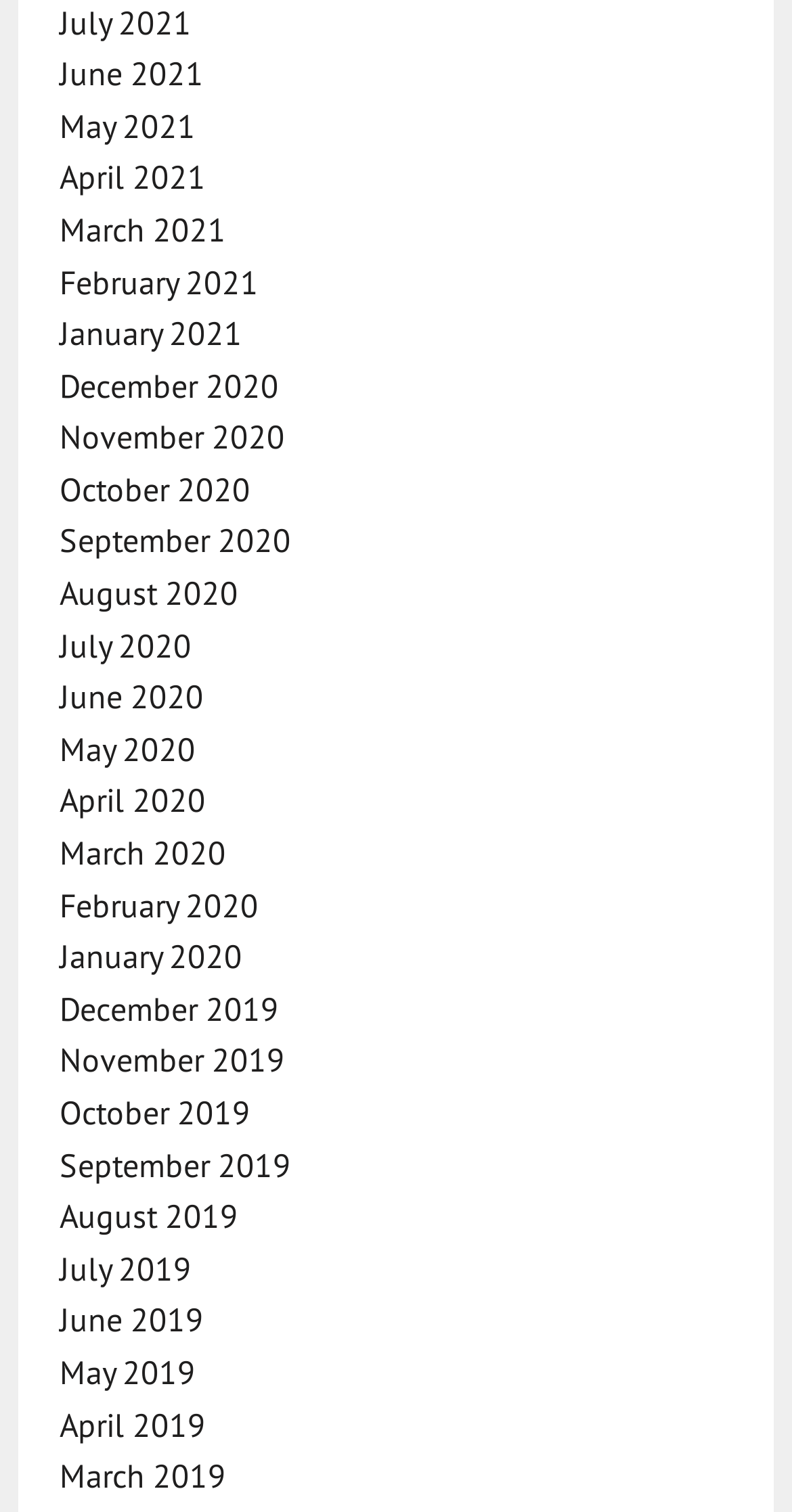What is the latest month listed on the webpage?
Please give a well-detailed answer to the question.

I looked at the links on the webpage and found that the latest month listed is July 2021, which is the first link from the top.